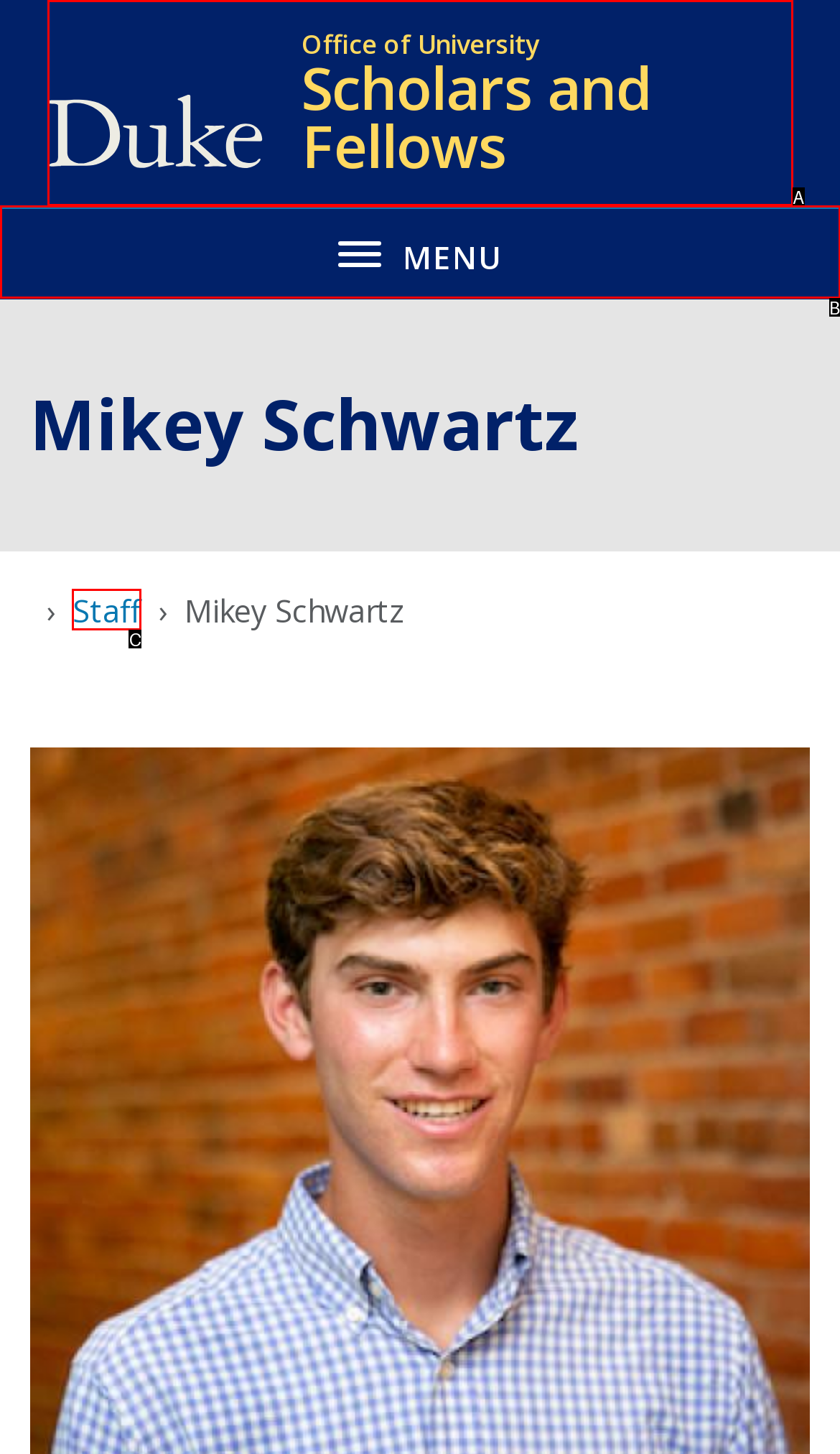Tell me which one HTML element best matches the description: Staff
Answer with the option's letter from the given choices directly.

C